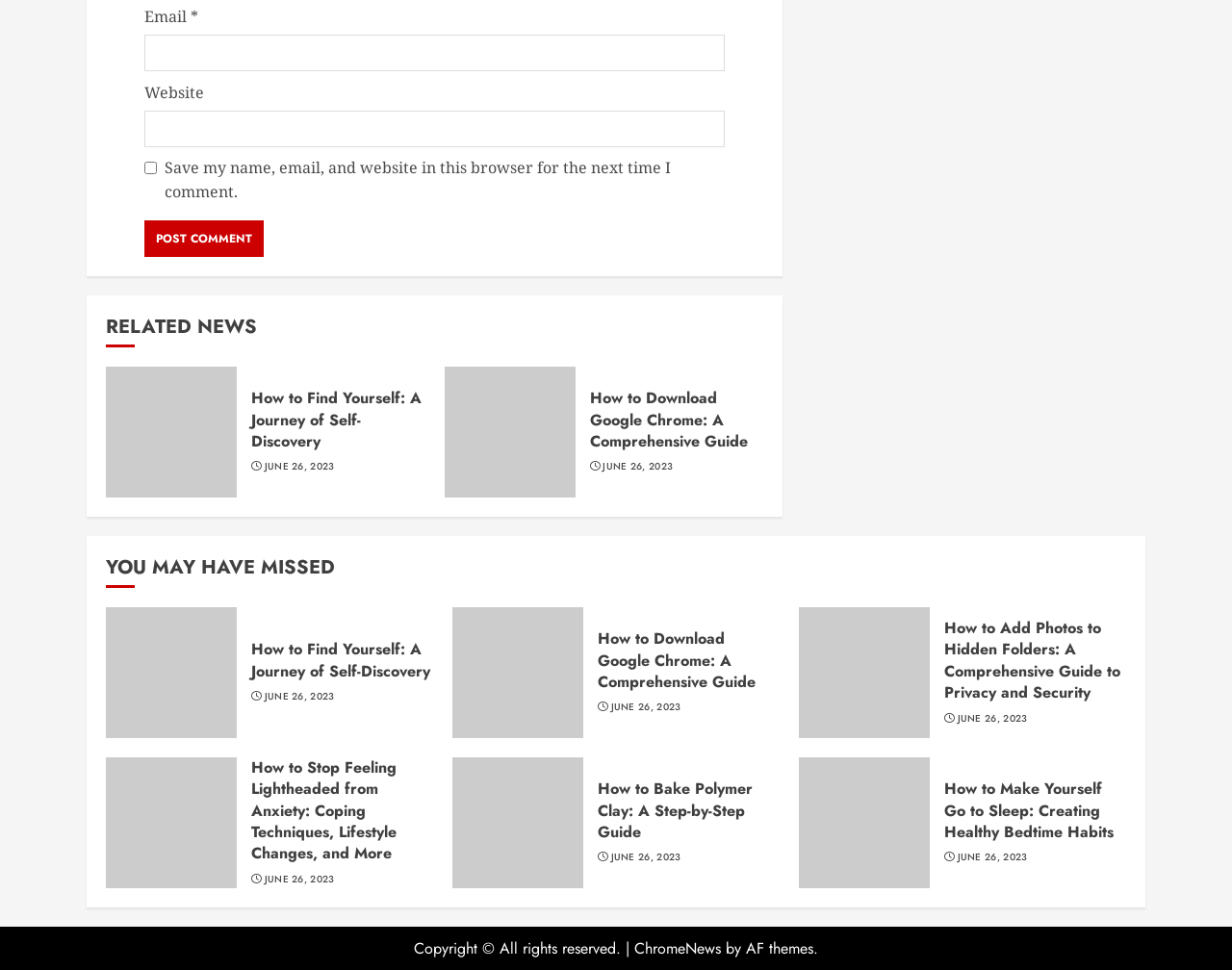Using the given element description, provide the bounding box coordinates (top-left x, top-left y, bottom-right x, bottom-right y) for the corresponding UI element in the screenshot: ChromeNews

[0.515, 0.966, 0.585, 0.989]